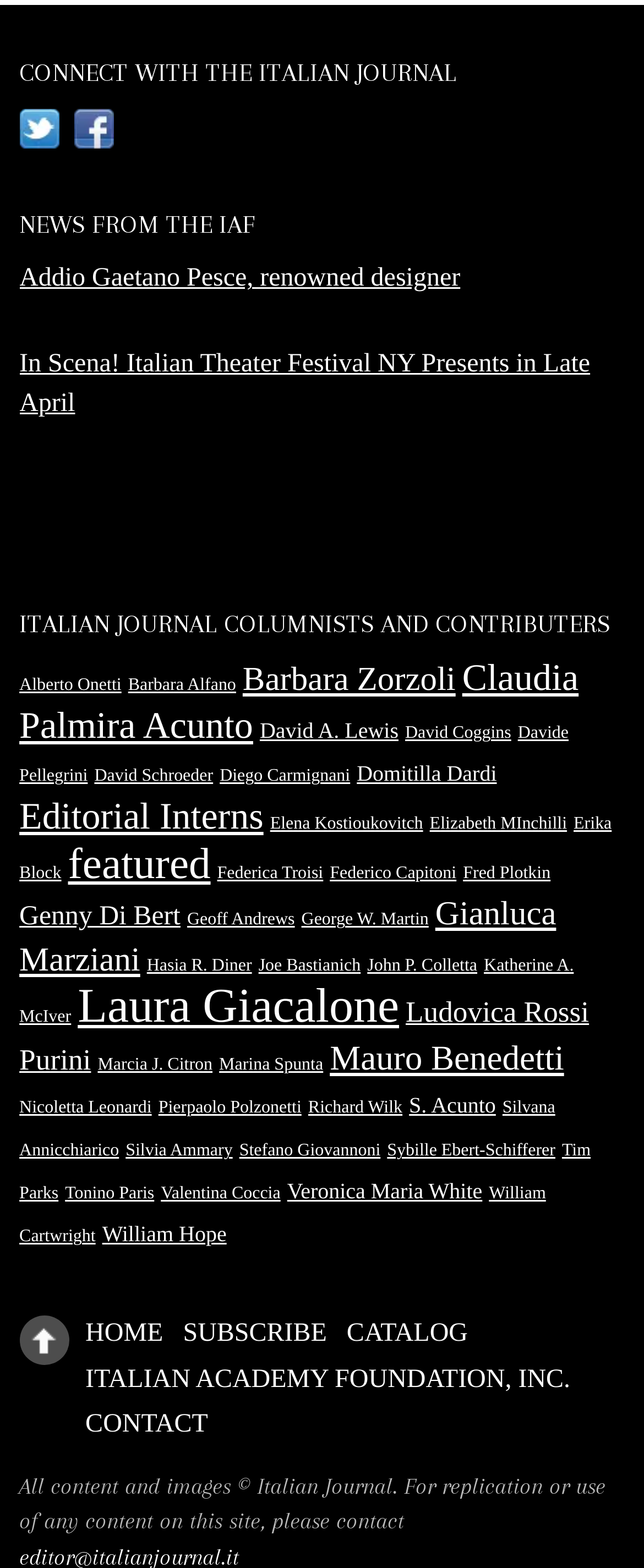Using the provided element description: "Silvana Annicchiarico", identify the bounding box coordinates. The coordinates should be four floats between 0 and 1 in the order [left, top, right, bottom].

[0.03, 0.701, 0.862, 0.74]